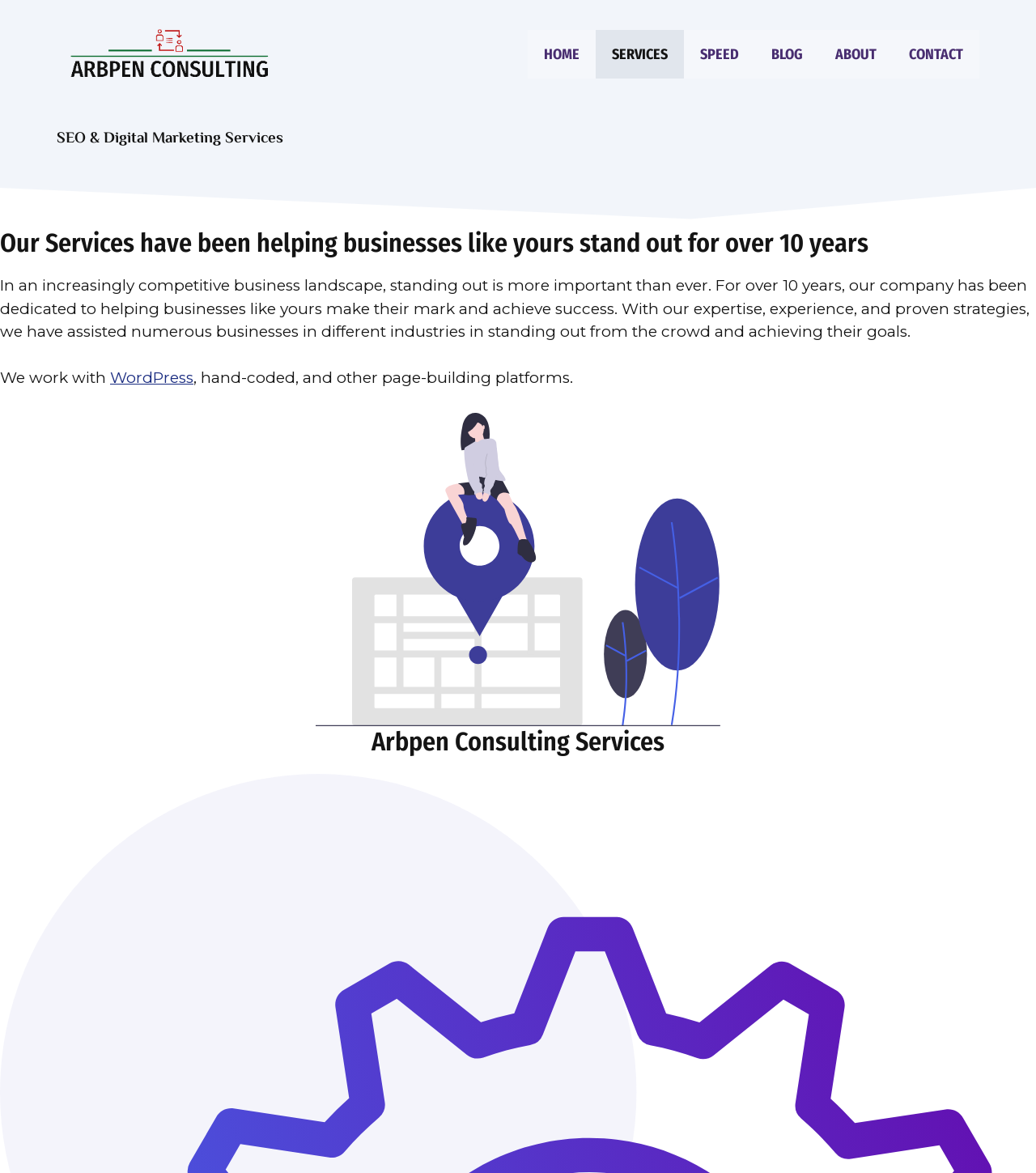Determine the bounding box coordinates for the area that needs to be clicked to fulfill this task: "click the Arbpen Consulting link". The coordinates must be given as four float numbers between 0 and 1, i.e., [left, top, right, bottom].

[0.055, 0.037, 0.273, 0.053]